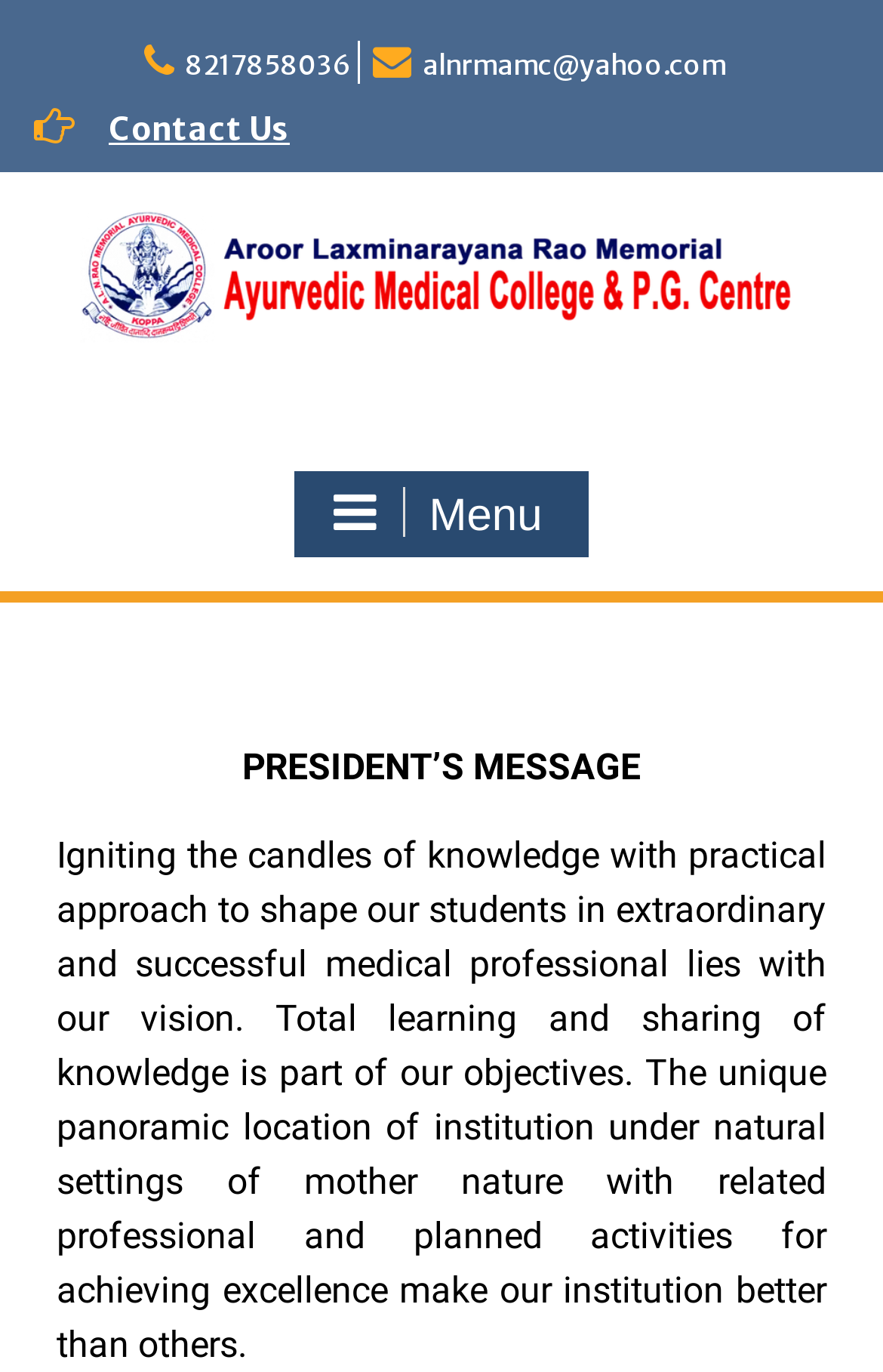What is the objective of the institution?
Answer the question with a detailed explanation, including all necessary information.

The objective of the institution is total learning and sharing of knowledge, which is mentioned in the static text 'Total learning and sharing of knowledge is part of our objectives.'